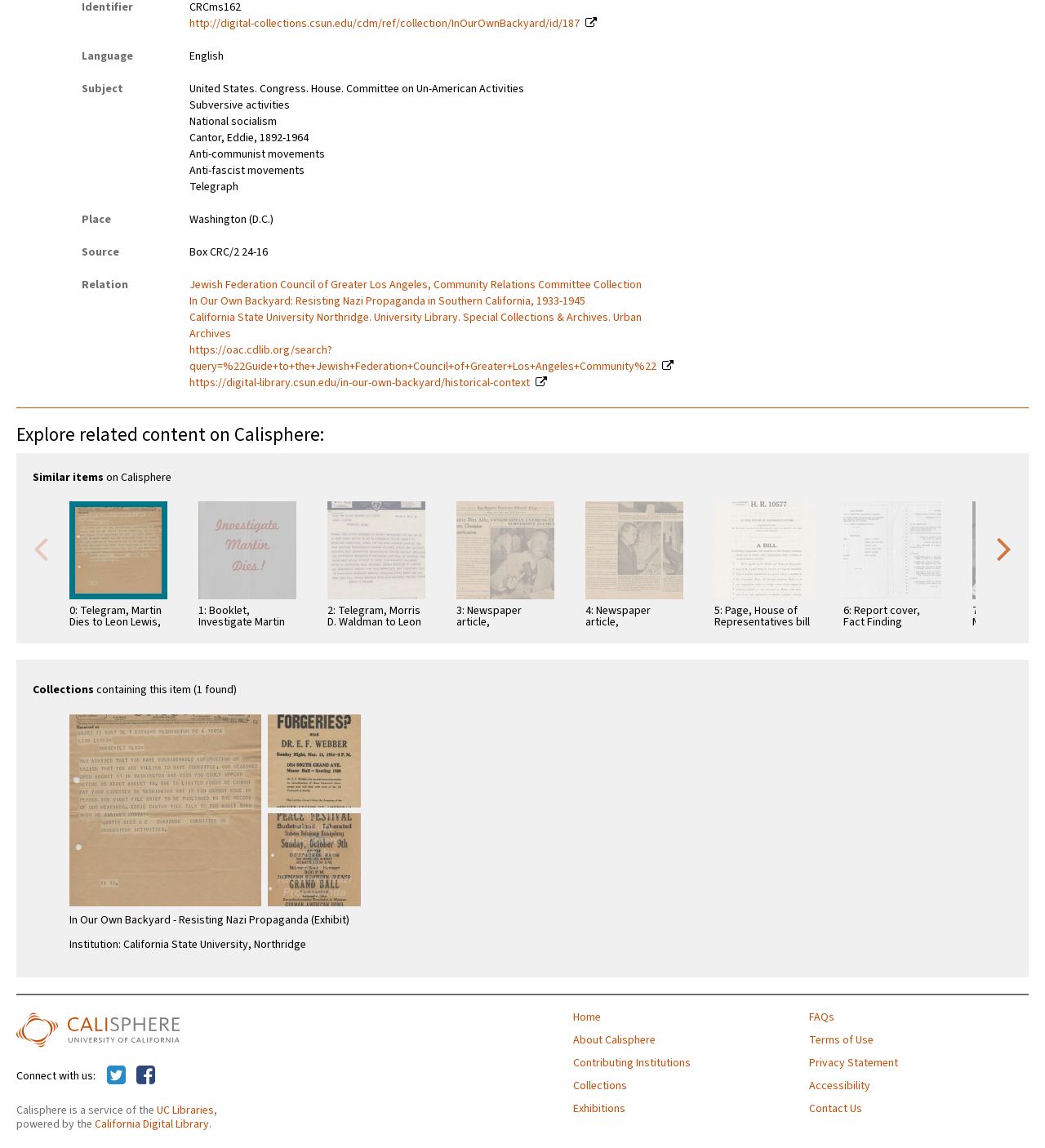What is the place of the content?
Refer to the image and give a detailed answer to the question.

I found the answer by looking at the description list term 'Place' and its corresponding detail 'Washington (D.C.)'.